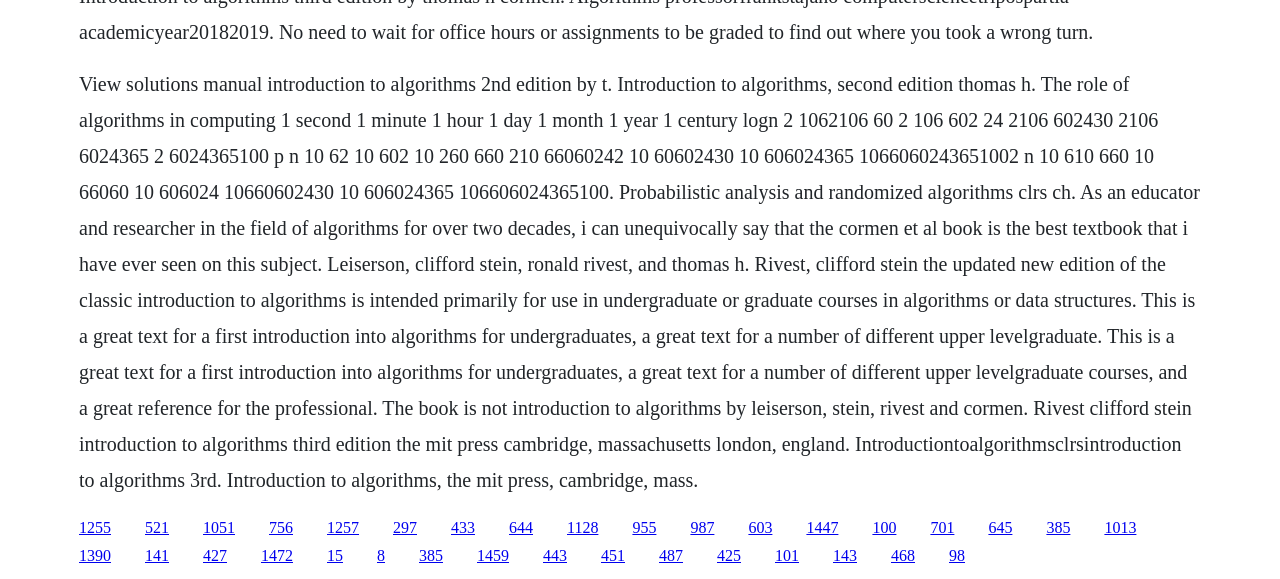Determine the bounding box coordinates of the region that needs to be clicked to achieve the task: "Click the link '756'".

[0.21, 0.896, 0.229, 0.925]